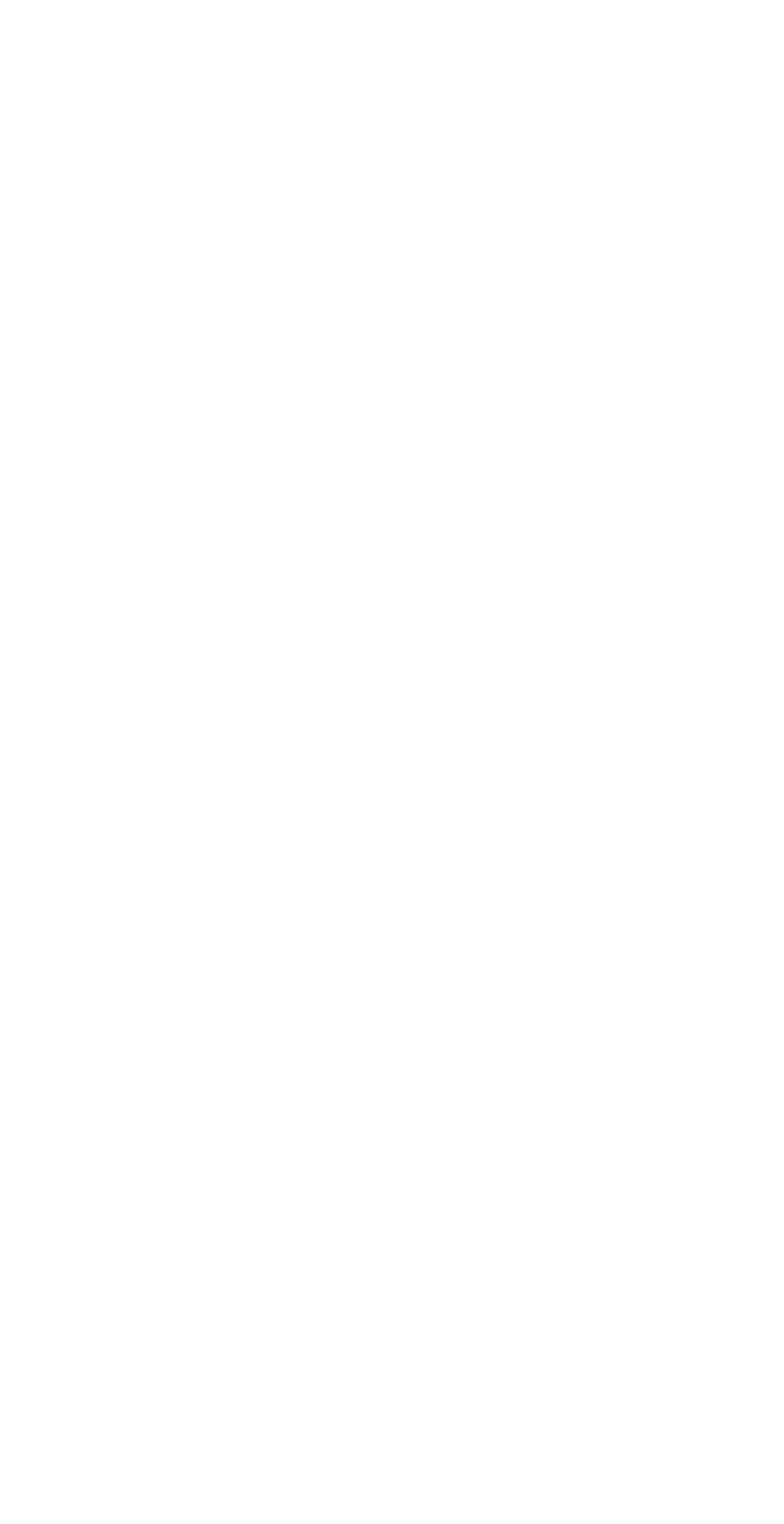Kindly determine the bounding box coordinates of the area that needs to be clicked to fulfill this instruction: "Explore Best Places".

[0.064, 0.529, 0.936, 0.561]